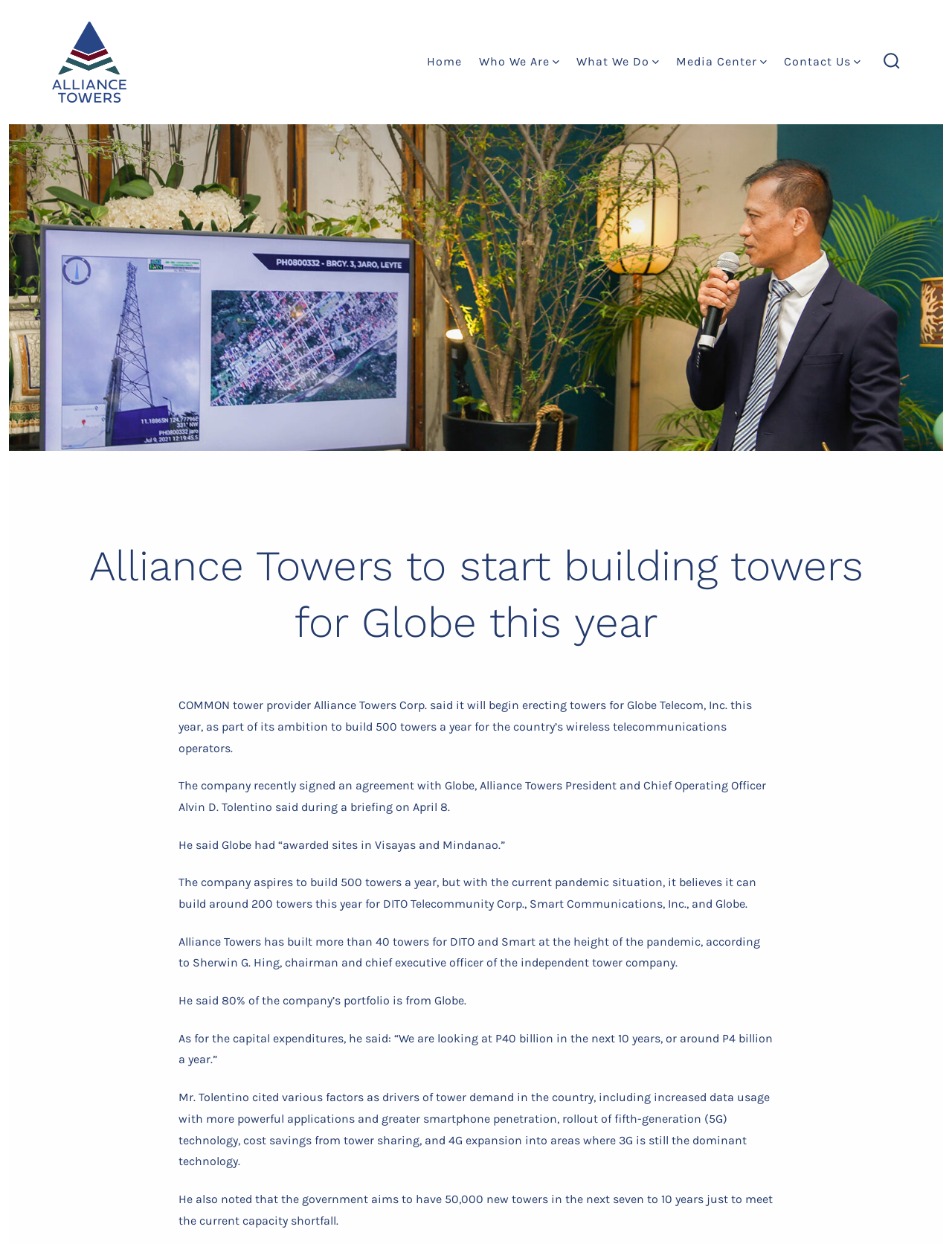Offer a detailed account of what is visible on the webpage.

The webpage appears to be a news article from Alliance Towers Corporation. At the top, there is a search toggle button accompanied by a small image, positioned near the top right corner of the page. Below this, the company's name "Alliance Towers Corporation" is displayed as a heading, with a link and an image adjacent to it.

A horizontal navigation menu is situated below, containing links to "Home", "Who We Are", "What We Do", "Media Center", and "Contact Us". Each link has a small image next to it, and some of them have a popup menu.

The main content of the article is divided into several paragraphs, starting with a heading that reads "Alliance Towers to start building towers for Globe this year". The paragraphs provide details about the company's plans to build towers for Globe Telecom, Inc., including the signing of an agreement, the target of building 500 towers a year, and the current pandemic's impact on their goals. The article also quotes the company's president and CEO, discussing factors driving tower demand in the country, such as increased data usage, 5G technology rollout, and cost savings from tower sharing.